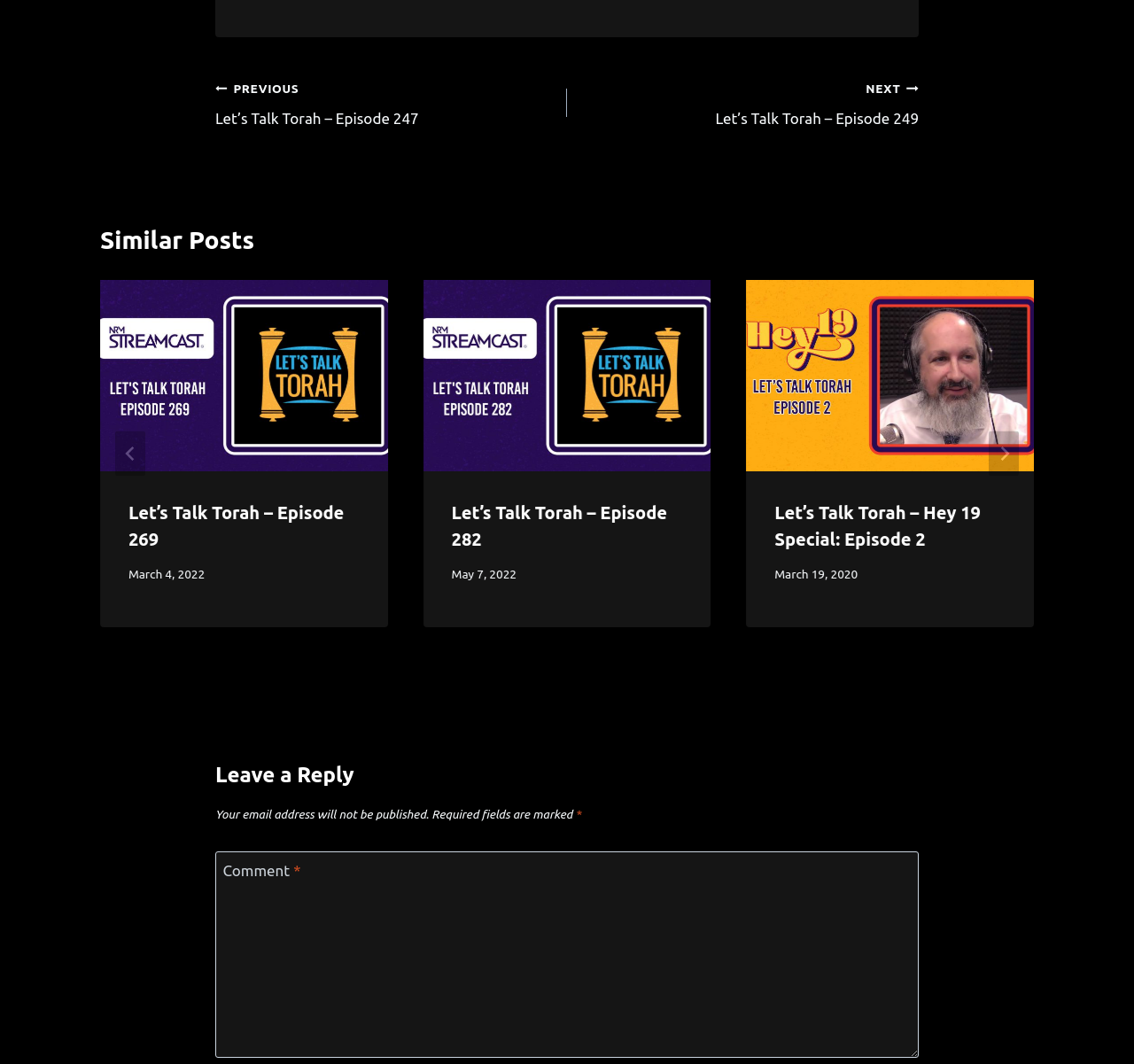What is the title of the first similar post?
Please analyze the image and answer the question with as much detail as possible.

I looked at the first tabpanel with the role description 'slide' and found a heading element with the text 'Let’s Talk Torah – Episode 269'.